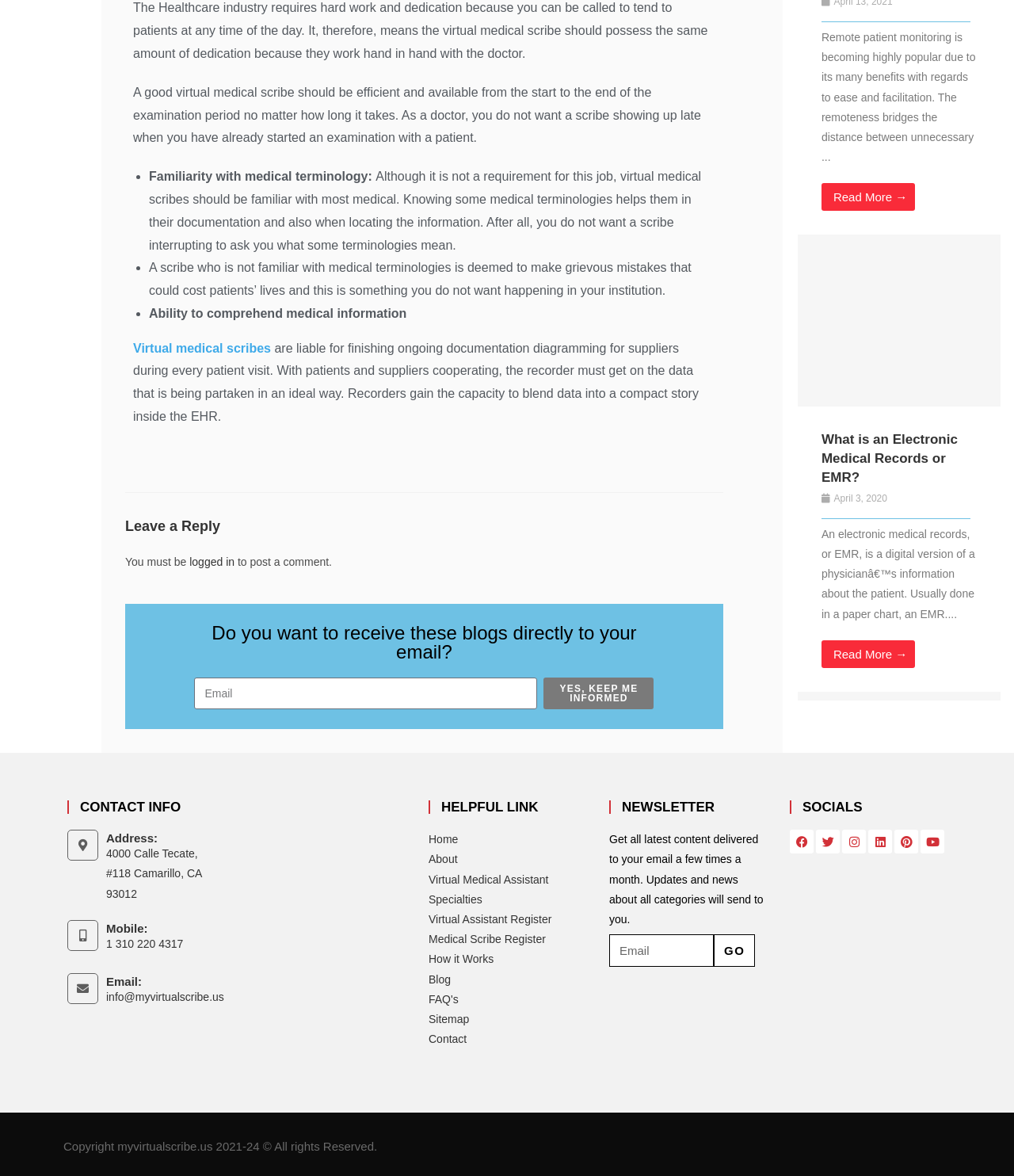Based on the element description: "logged in", identify the bounding box coordinates for this UI element. The coordinates must be four float numbers between 0 and 1, listed as [left, top, right, bottom].

[0.187, 0.472, 0.231, 0.483]